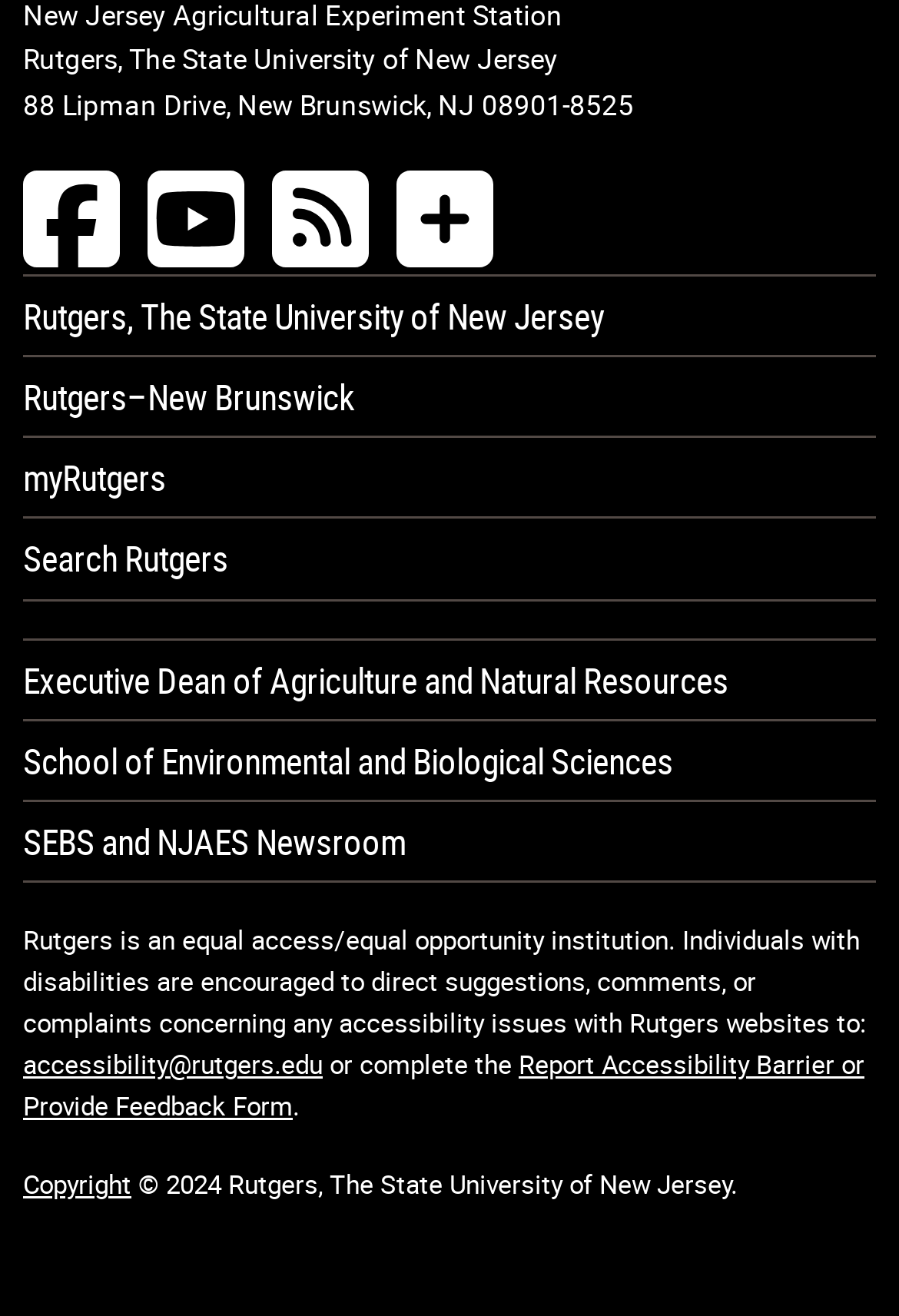Identify the bounding box of the UI component described as: "SEBS and NJAES Newsroom".

[0.026, 0.61, 0.974, 0.67]